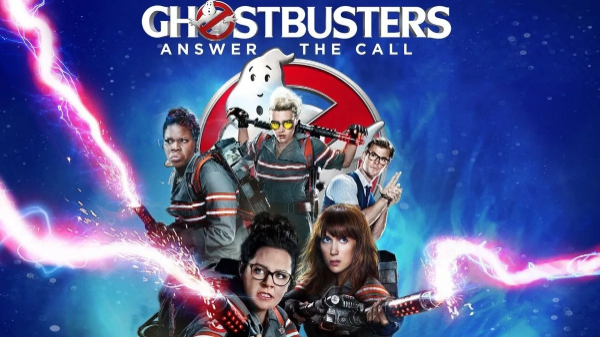Provide a comprehensive description of the image.

The image features the poster for "Ghostbusters: Answer the Call," showcasing a vibrant and dynamic composition. Central to the poster is the iconic Ghostbusters logo, highlighted against a blue and electric background, symbolizing the supernatural themes of the film. In the foreground, a diverse team of ghostbusters stands heroically, each character equipped with the classic proton packs, ready to combat the paranormal. The ensemble includes both male and female ghostbusters, reflecting the film’s modern twist on the beloved franchise.

The title "GHOSTBUSTERS" is boldly displayed at the top, with "ANSWER THE CALL" presented beneath, emphasizing the film's connection to the original series while introducing a new generation of ghost fighters. The electrifying sparks surrounding the characters add a sense of excitement and action, drawing viewers into the thrilling world of ghostbusting. This movie not only pays homage to its predecessors but also aims to entertain and resonate with a contemporary audience.